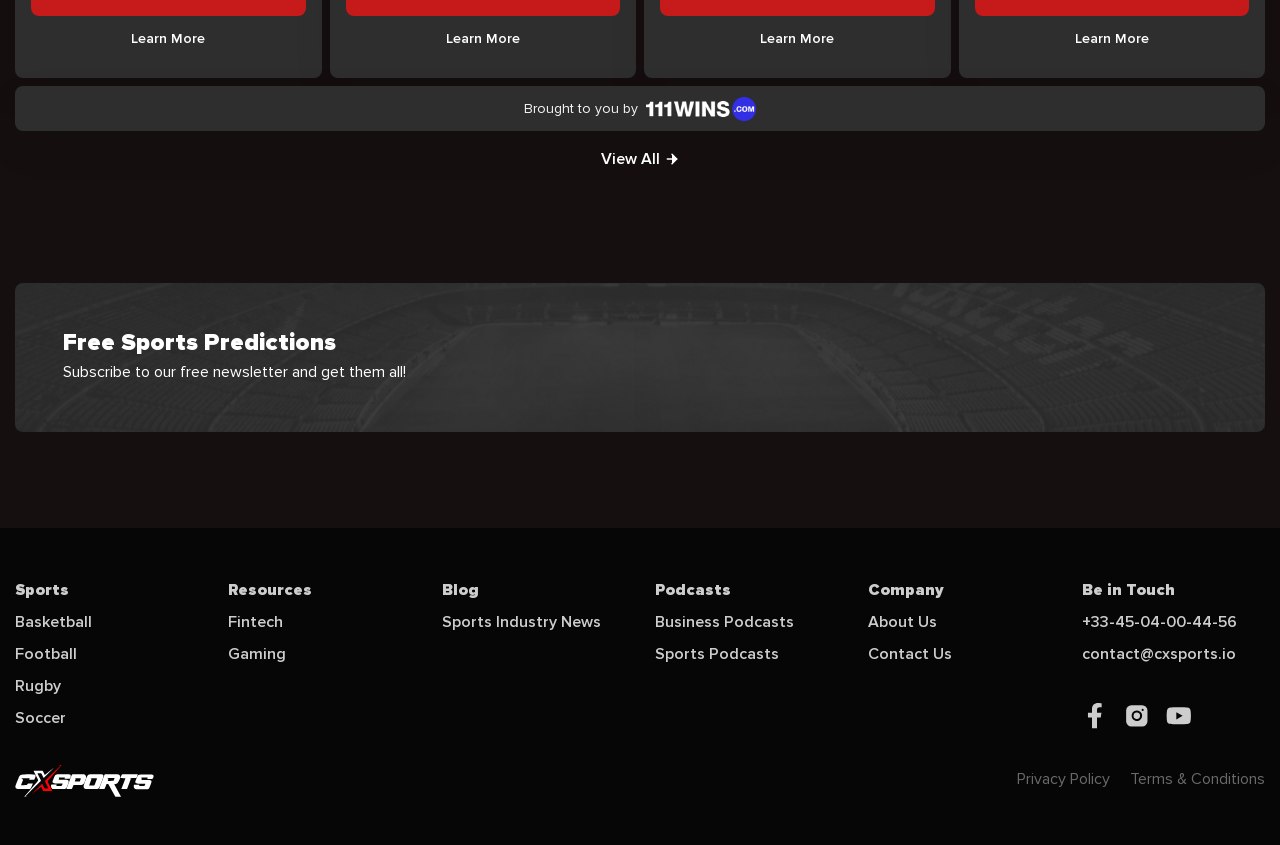Please mark the bounding box coordinates of the area that should be clicked to carry out the instruction: "View all sports predictions".

[0.444, 0.155, 0.556, 0.221]